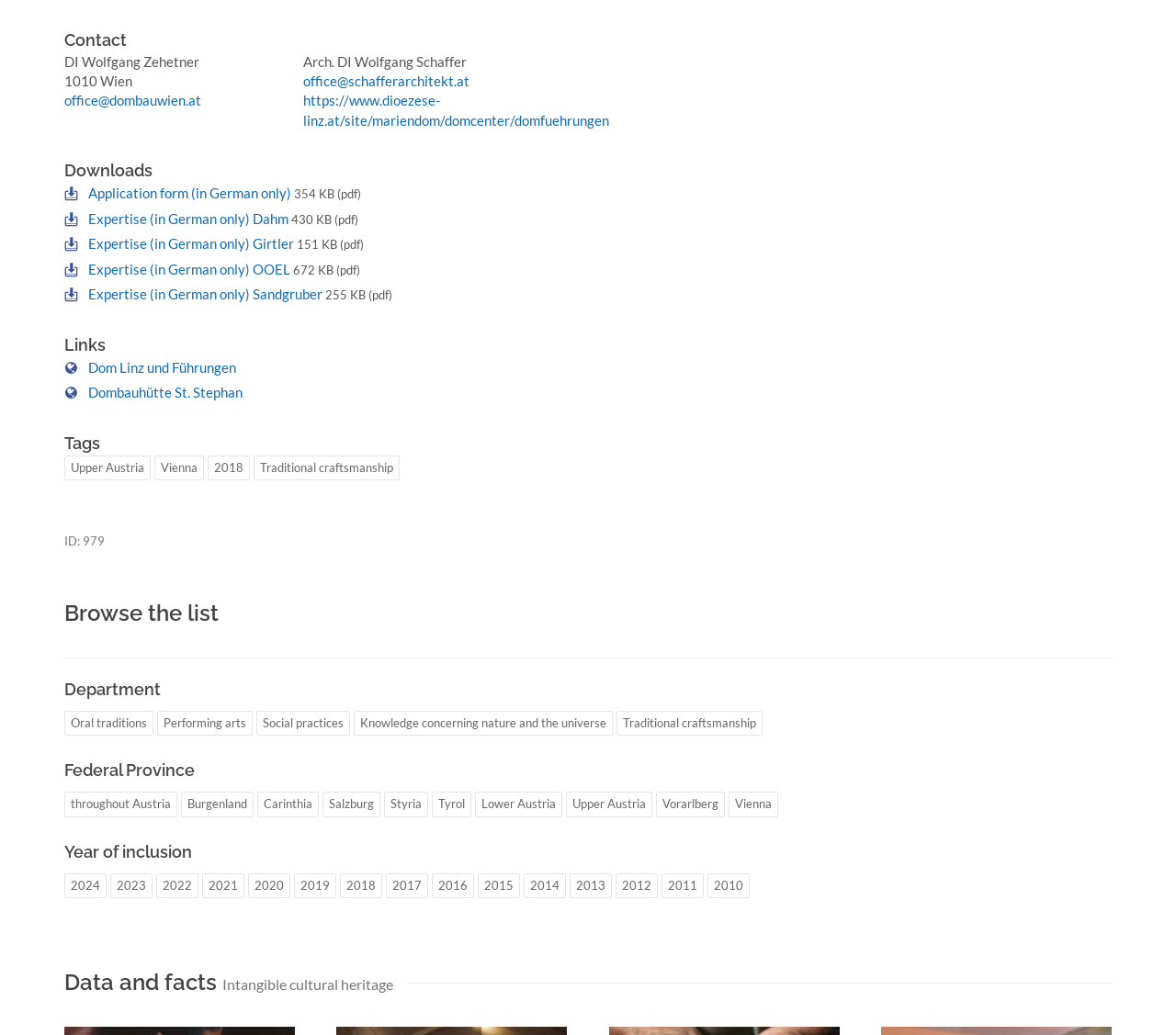How many links are there under the 'Links' heading?
Please provide a comprehensive answer based on the details in the screenshot.

I counted the number of links under the 'Links' heading, which are 2, corresponding to 'Dom Linz und Führungen' and 'Dombauhütte St. Stephan'.